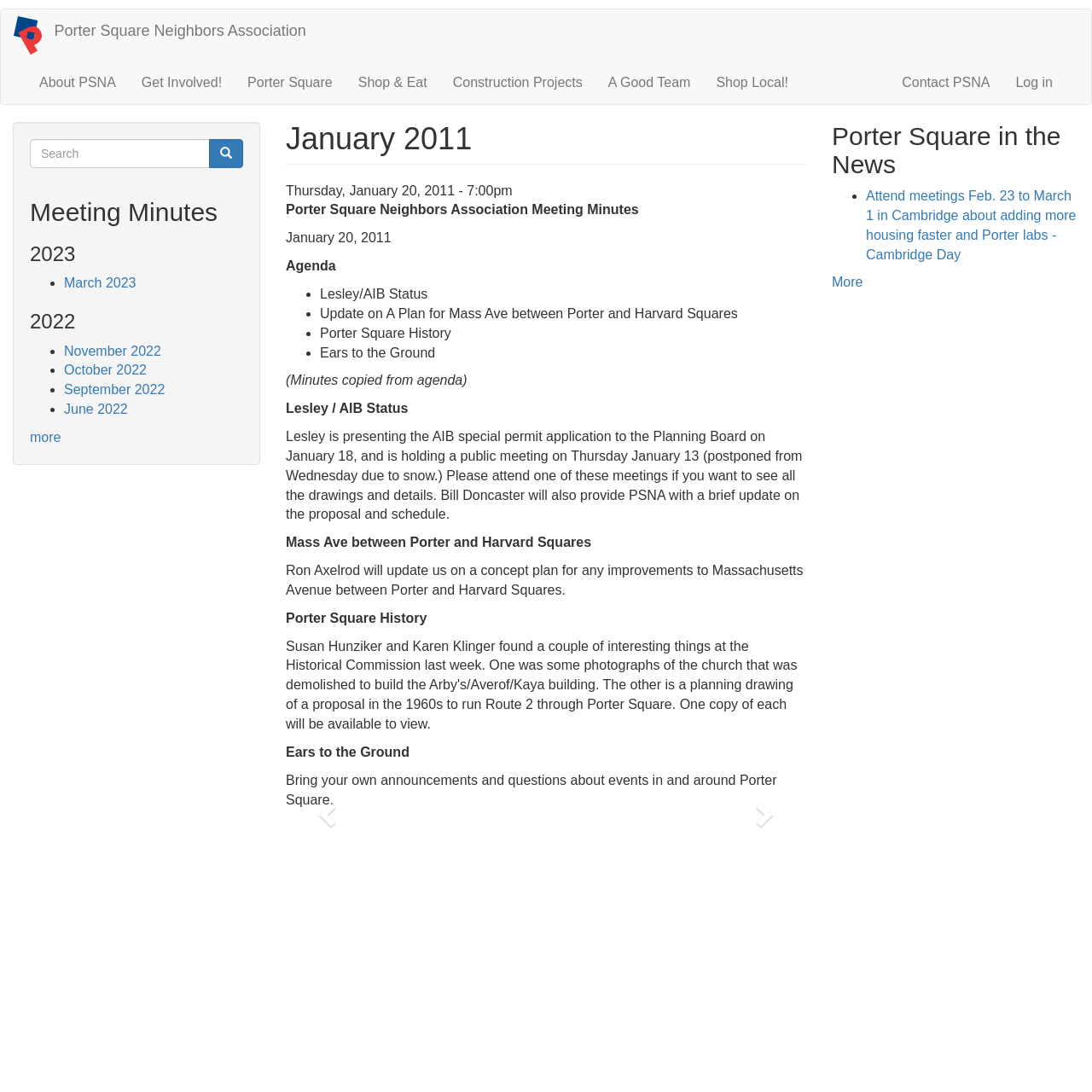What is the date of the meeting?
Using the visual information, respond with a single word or phrase.

Thursday, January 20, 2011